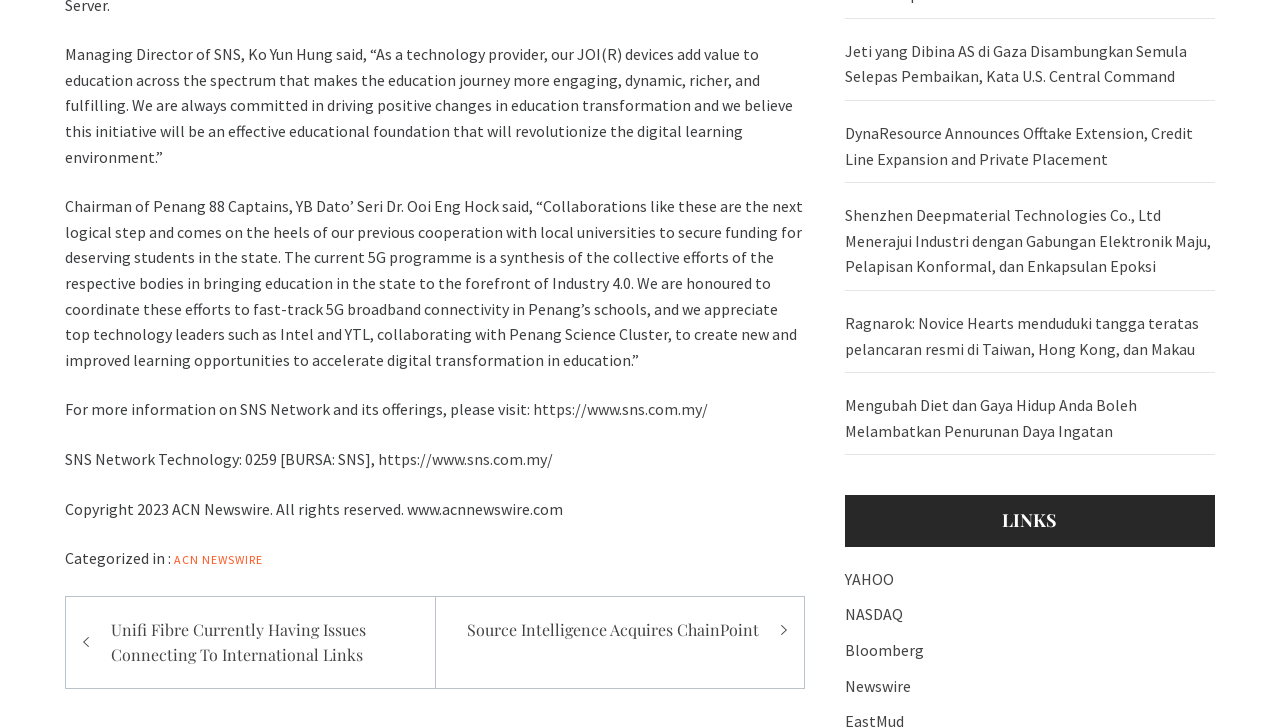Identify the bounding box coordinates of the clickable region required to complete the instruction: "Explore the news from Bloomberg". The coordinates should be given as four float numbers within the range of 0 and 1, i.e., [left, top, right, bottom].

[0.66, 0.879, 0.722, 0.907]